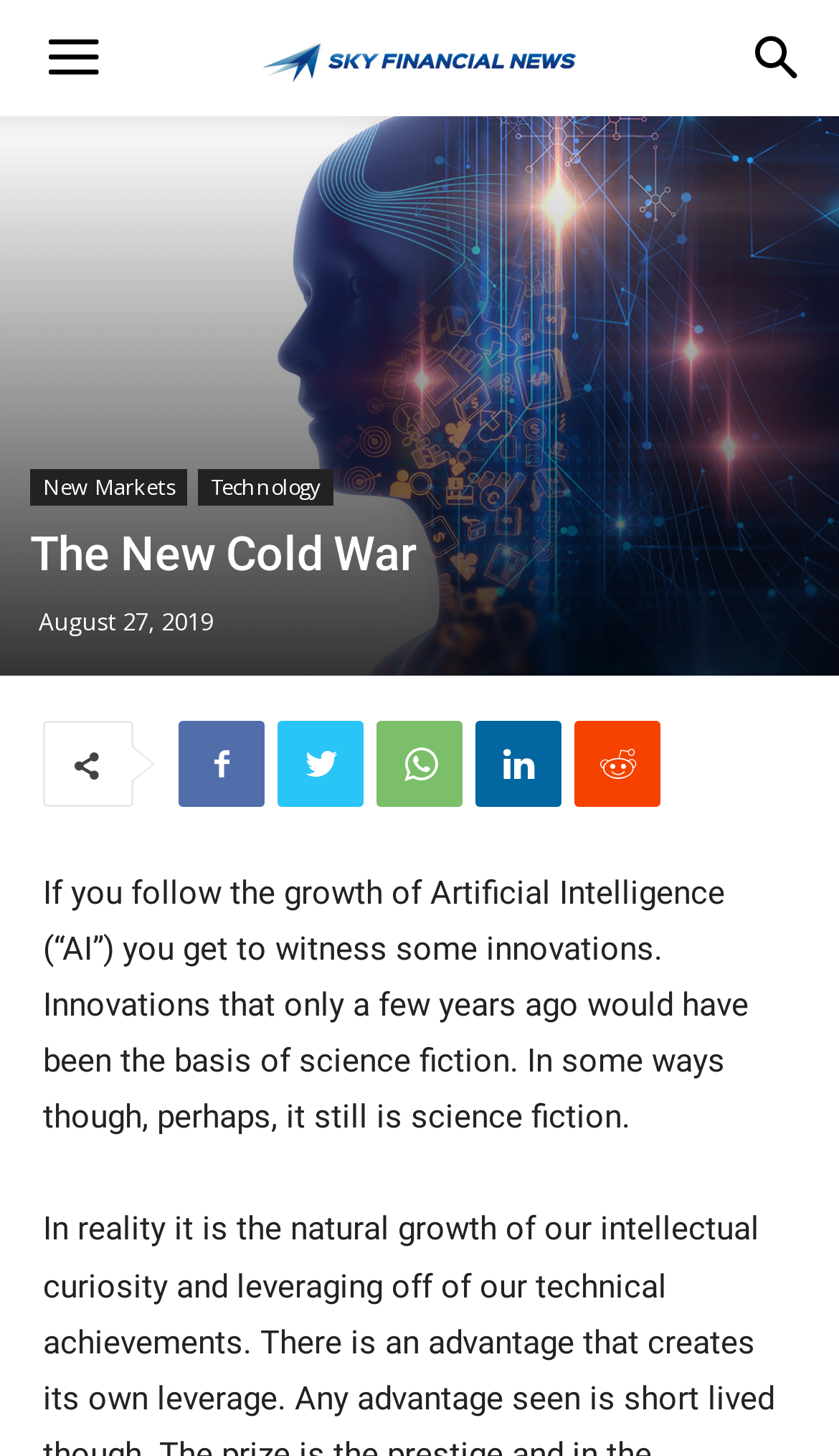Determine the bounding box coordinates of the clickable element to complete this instruction: "Share on social media". Provide the coordinates in the format of four float numbers between 0 and 1, [left, top, right, bottom].

[0.213, 0.495, 0.315, 0.554]